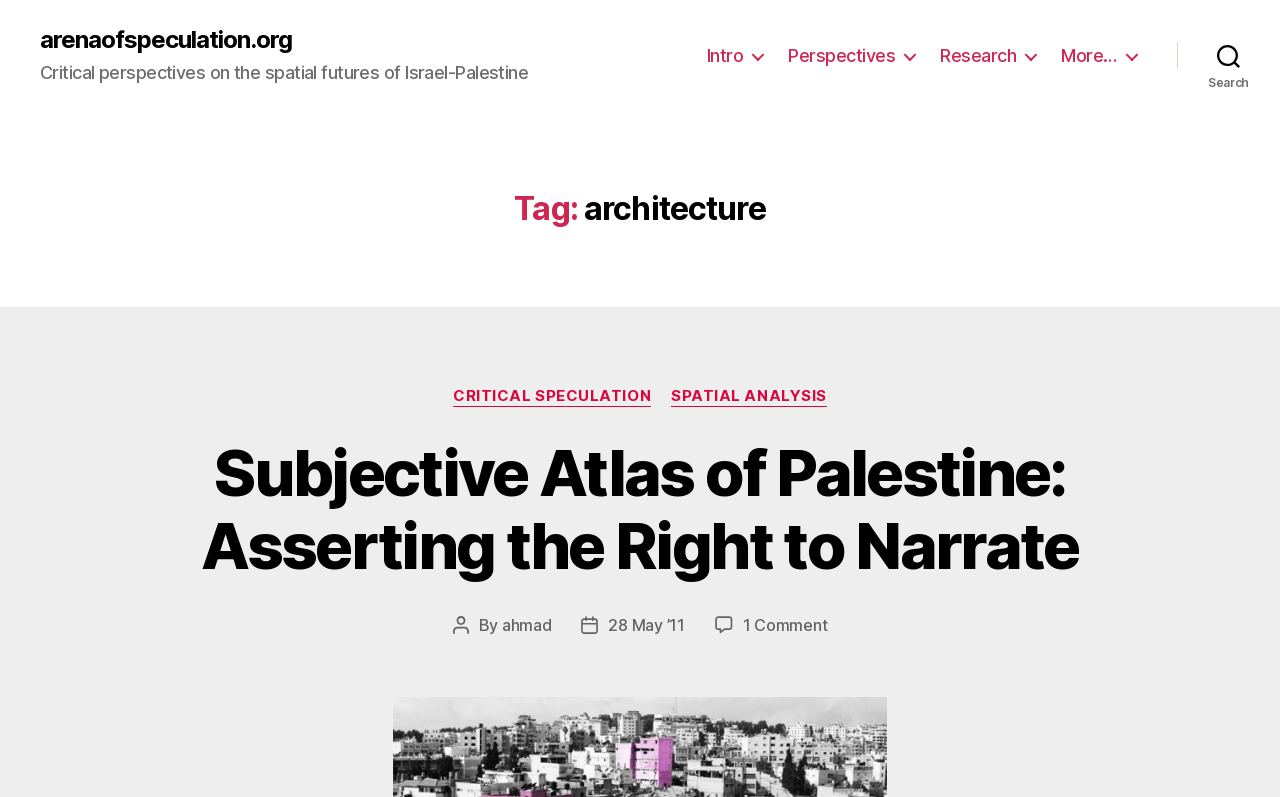Refer to the image and provide a thorough answer to this question:
Who is the author of the first post?

The author of the first post is mentioned as 'ahmad', which is a link next to the text 'By'.